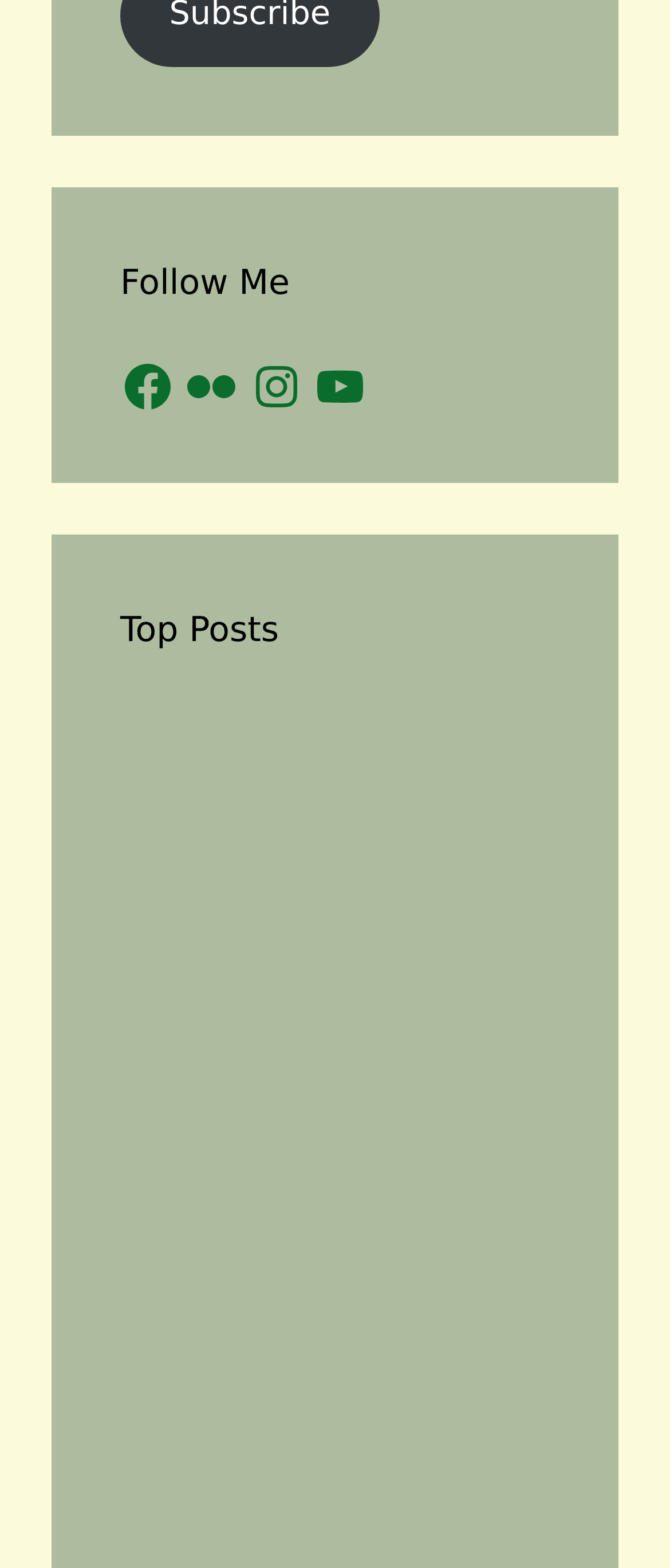Identify the bounding box of the HTML element described as: "Focal Length".

None